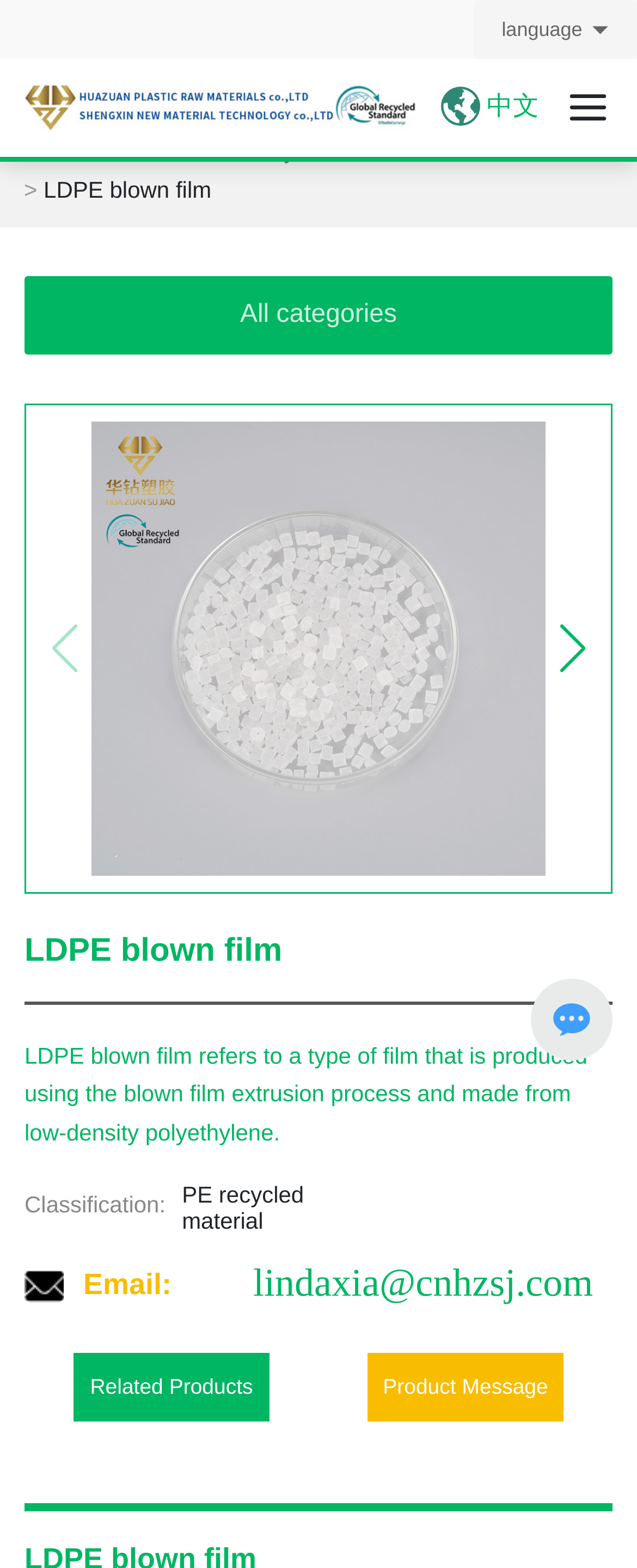Please determine the bounding box coordinates of the area that needs to be clicked to complete this task: 'View products'. The coordinates must be four float numbers between 0 and 1, formatted as [left, top, right, bottom].

[0.132, 0.084, 0.274, 0.109]